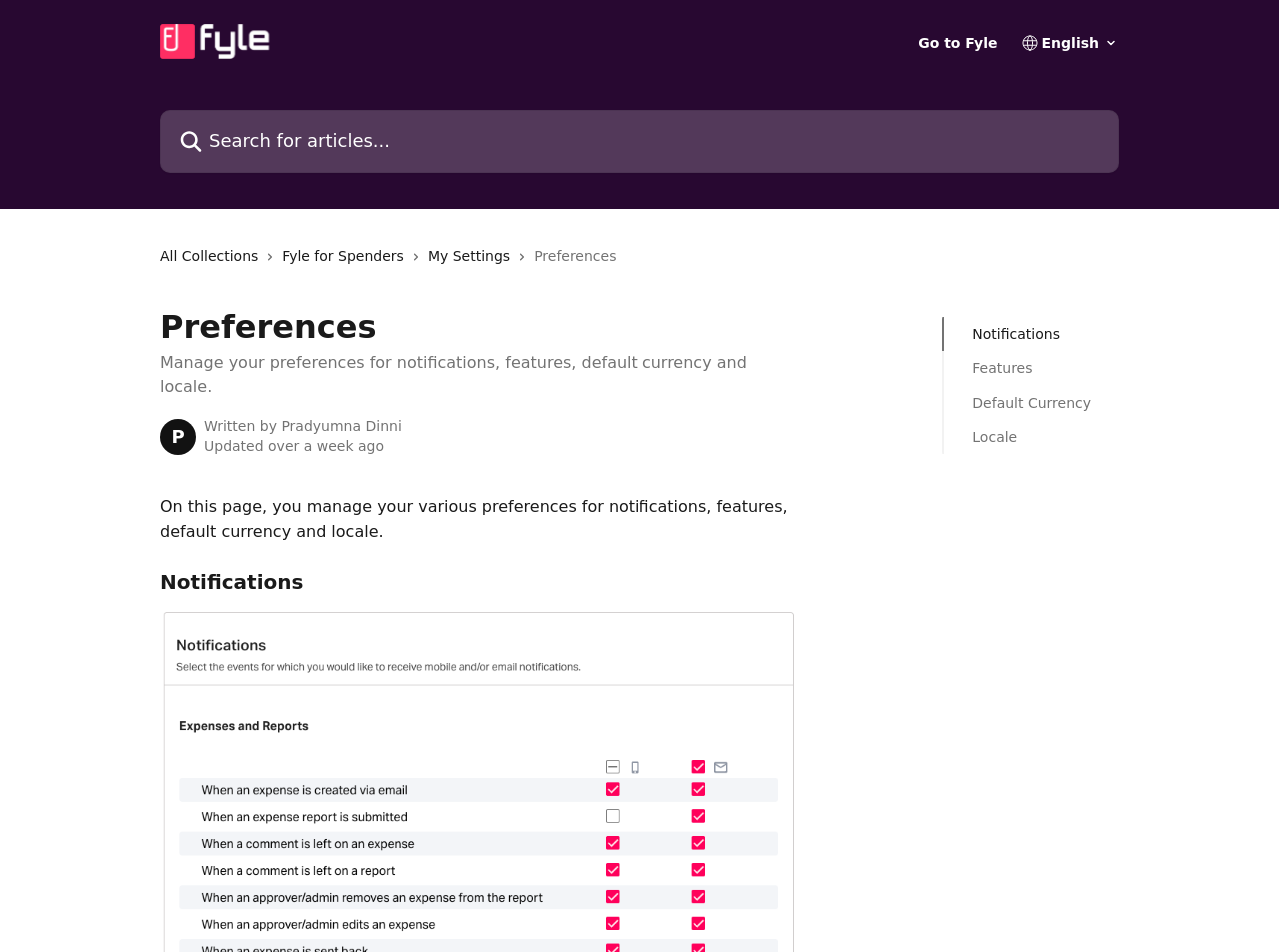How many links are there in the top navigation bar?
Look at the image and respond with a single word or a short phrase.

4